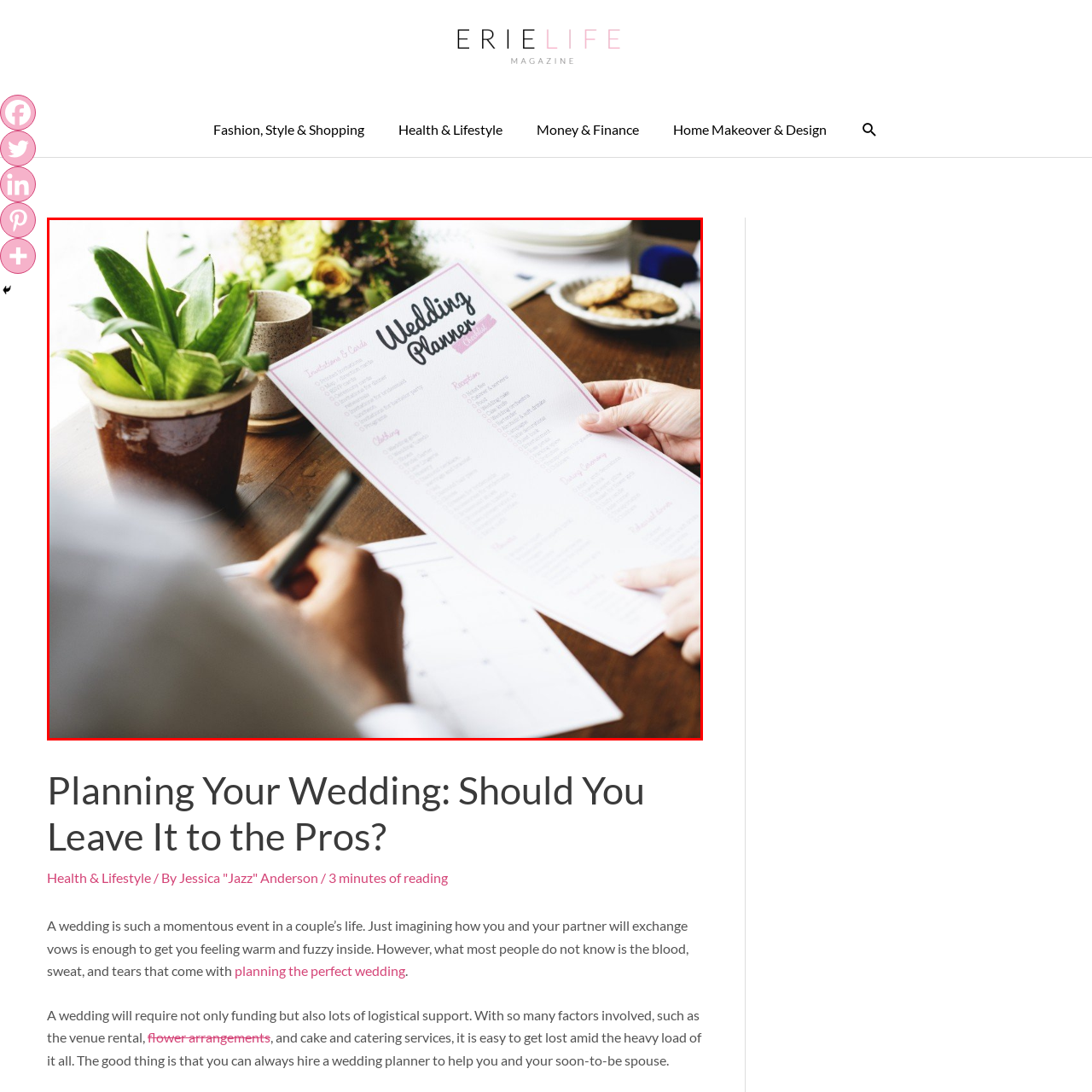What categories are outlined in the wedding planner?
Look closely at the area highlighted by the red bounding box and give a detailed response to the question.

The wedding planner outlines various essential categories, including 'Invitations & Cards', 'Attire', 'Rehearsal', and 'Reception', indicating a systematic approach to organizing a memorable event.